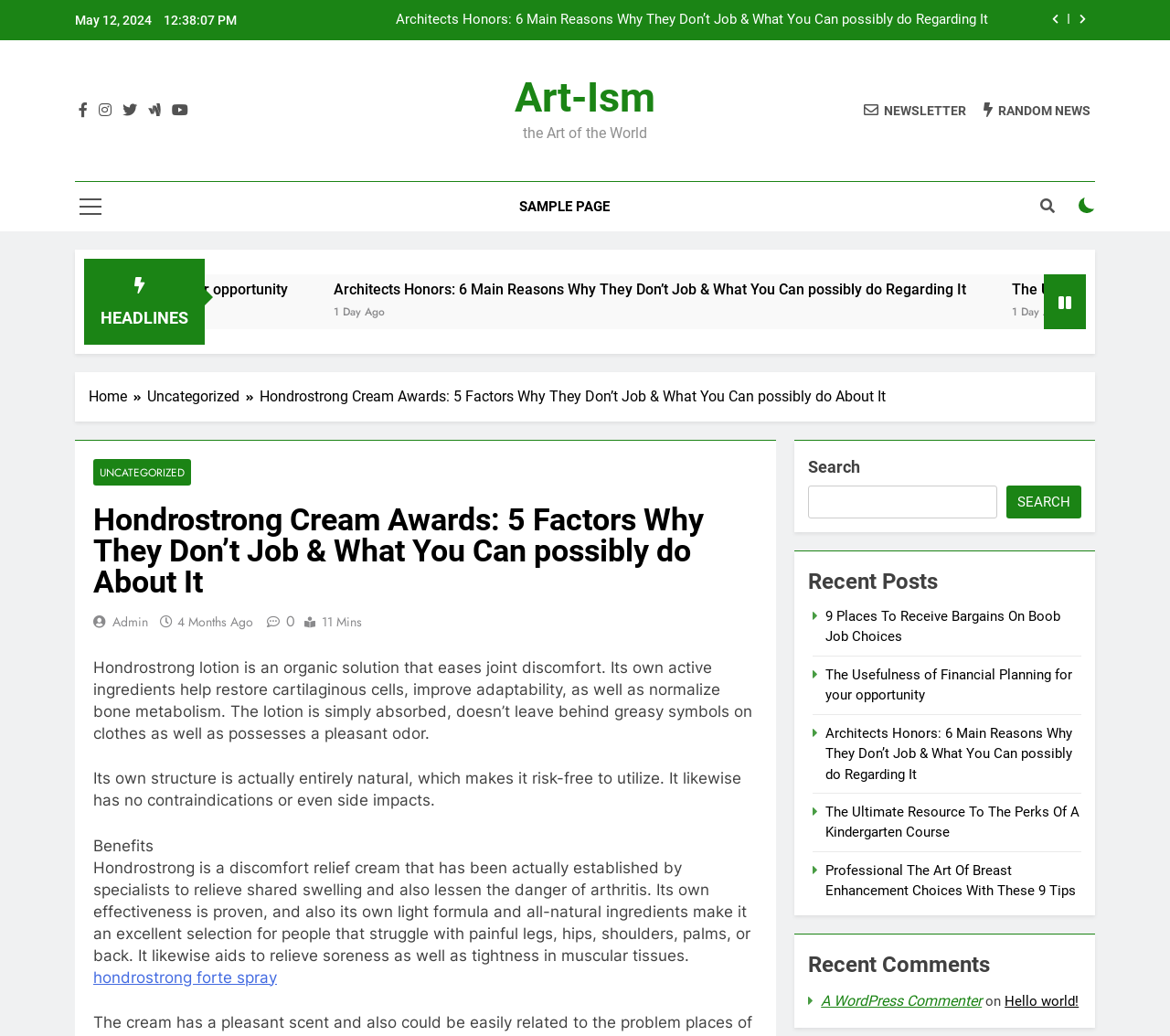Pinpoint the bounding box coordinates of the clickable area necessary to execute the following instruction: "Click the link 'hondrostrong forte spray'". The coordinates should be given as four float numbers between 0 and 1, namely [left, top, right, bottom].

[0.08, 0.934, 0.237, 0.952]